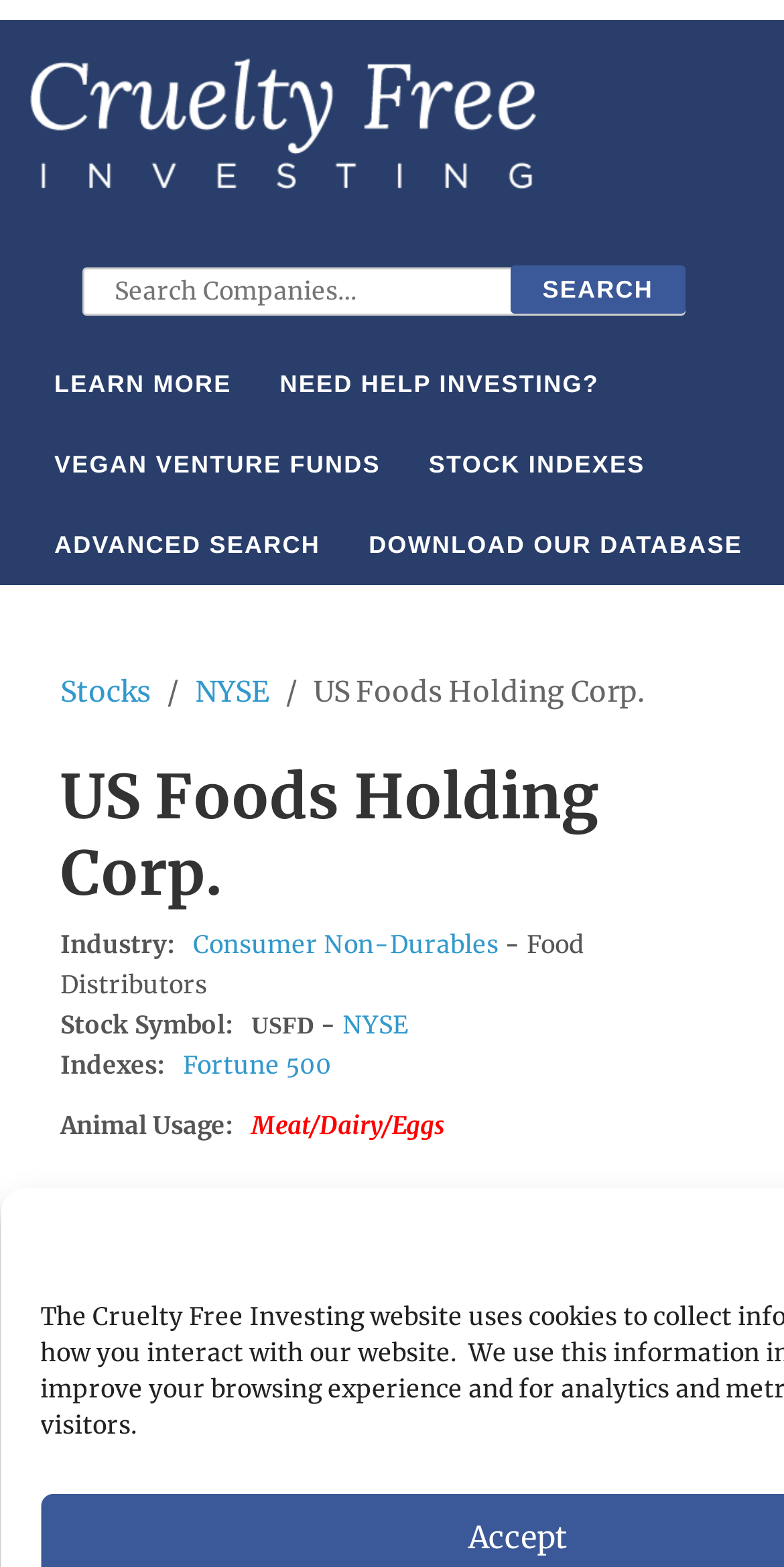From the webpage screenshot, predict the bounding box coordinates (top-left x, top-left y, bottom-right x, bottom-right y) for the UI element described here: DOWNLOAD OUR DATABASE

[0.439, 0.323, 0.978, 0.374]